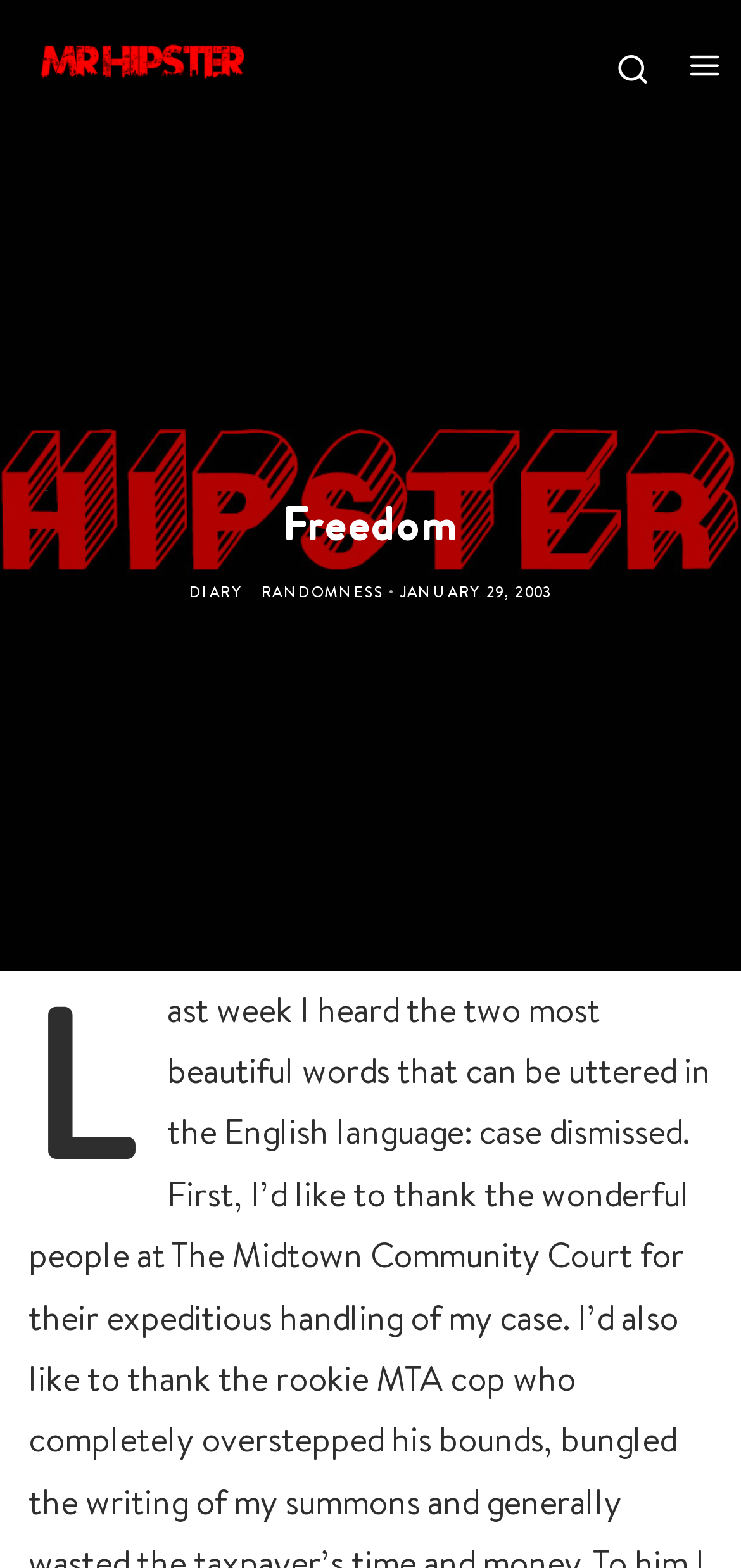Please respond to the question using a single word or phrase:
How many social media links are there?

2